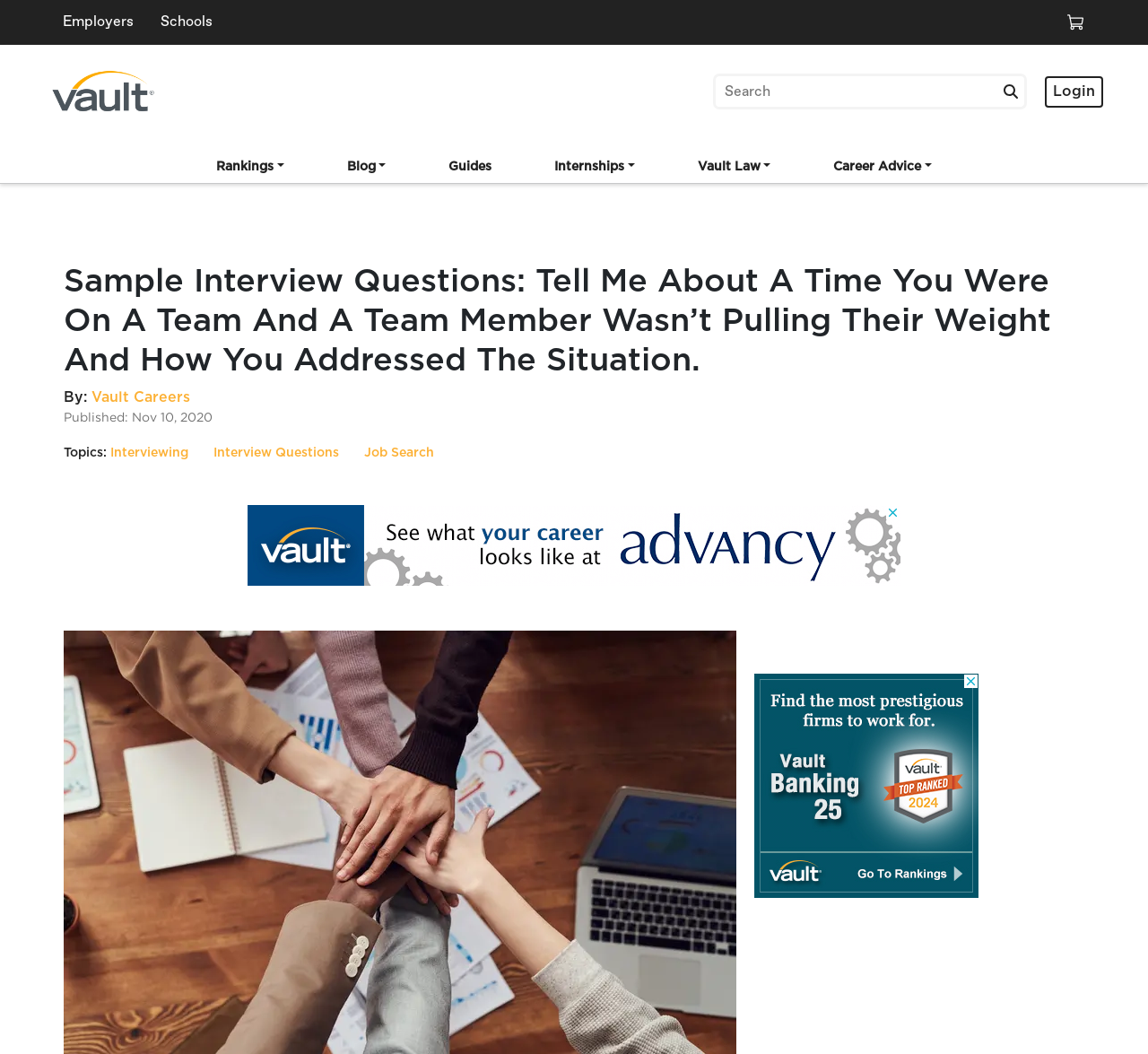Create a full and detailed caption for the entire webpage.

This webpage is about sample interview questions, specifically "Tell me about a time you were on a team and a team member wasn’t pulling their weight and how you addressed the situation." The page has a navigation menu at the top with links to "Employers", "Schools", and a logo on the left side. There is a search bar on the top right side with a button next to it. 

Below the navigation menu, there are several tabs, including "Rankings", "Blog", "Guides", "Internships", "Vault Law", and "Career Advice". These tabs are horizontally aligned and take up most of the width of the page.

The main content of the page starts with a heading that repeats the interview question. Below the heading, there is information about the author and publication date. The topics related to the interview question, such as "Interviewing", "Interview Questions", and "Job Search", are listed below.

The main content area also contains two advertisements, one on the top right side and another at the bottom right side. The rest of the page is dedicated to providing guidance on how to answer the interview question.